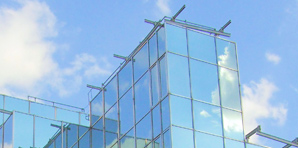What is protruding from the roofline?
Using the image, elaborate on the answer with as much detail as possible.

The image showcases the upper section of a modern glass building, and several metallic structural elements protrude from the roofline, adding a contemporary touch to the overall aesthetic. This suggests that metallic structural elements are protruding from the roofline.